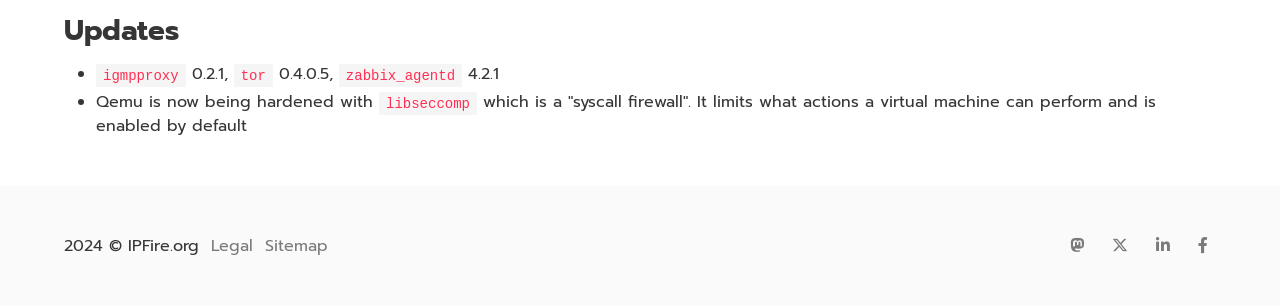What is the version of igmpproxy?
From the image, provide a succinct answer in one word or a short phrase.

0.2.1